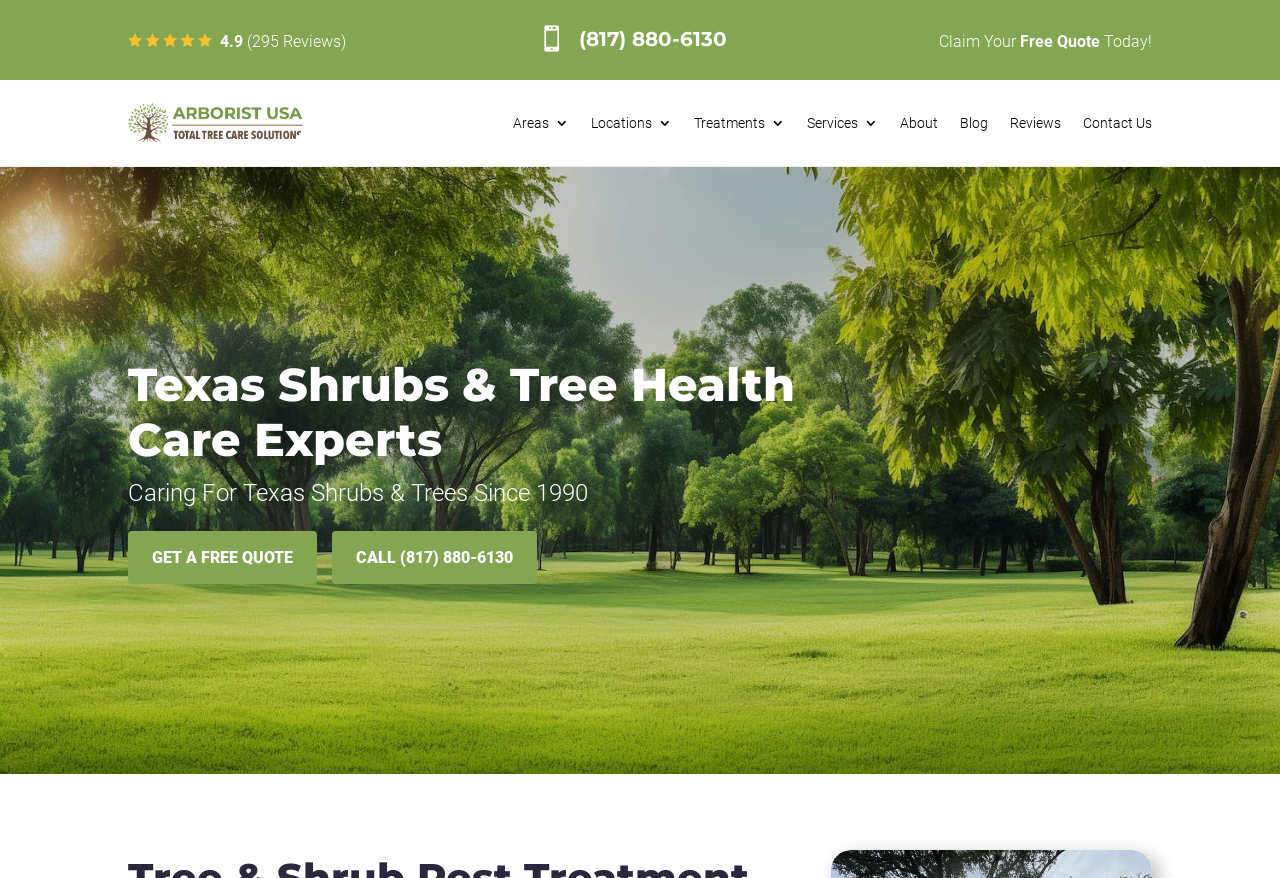What is the phone number to call for a free quote?
Examine the webpage screenshot and provide an in-depth answer to the question.

The phone number is displayed prominently on the webpage, both as a link and as a static text, allowing users to call for a free quote.